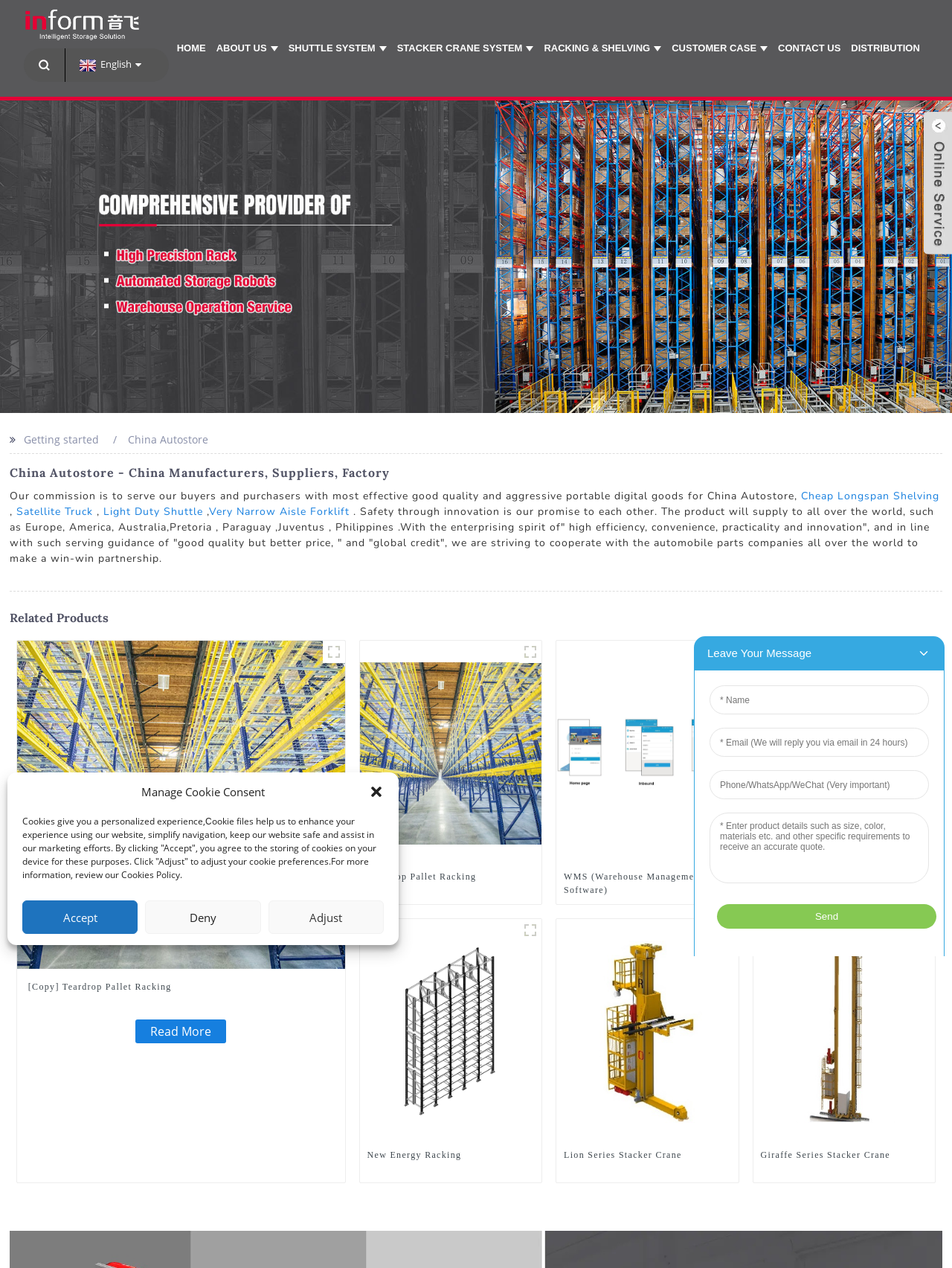Please find and generate the text of the main header of the webpage.

China Autostore - China Manufacturers, Suppliers, Factory